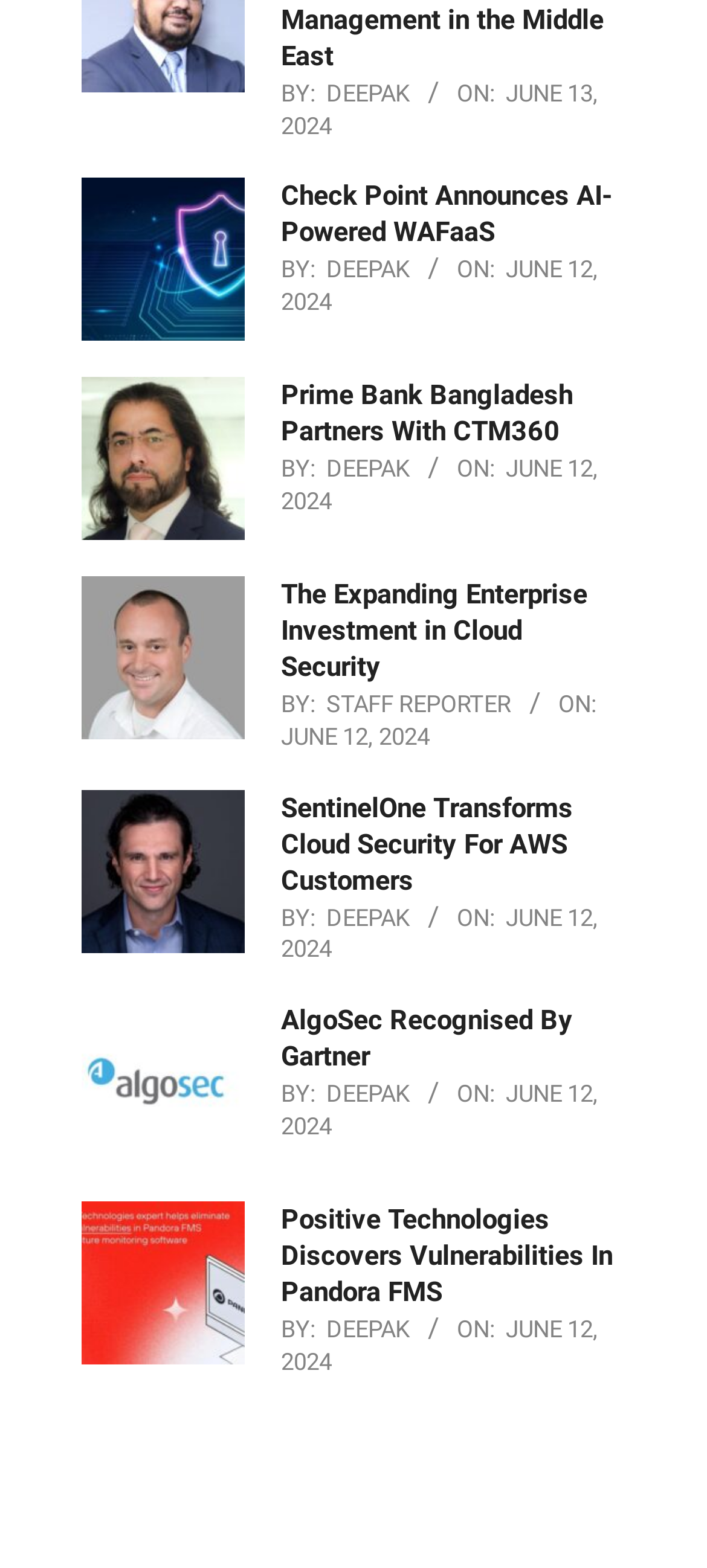How many articles are listed on the webpage?
Observe the image and answer the question with a one-word or short phrase response.

9